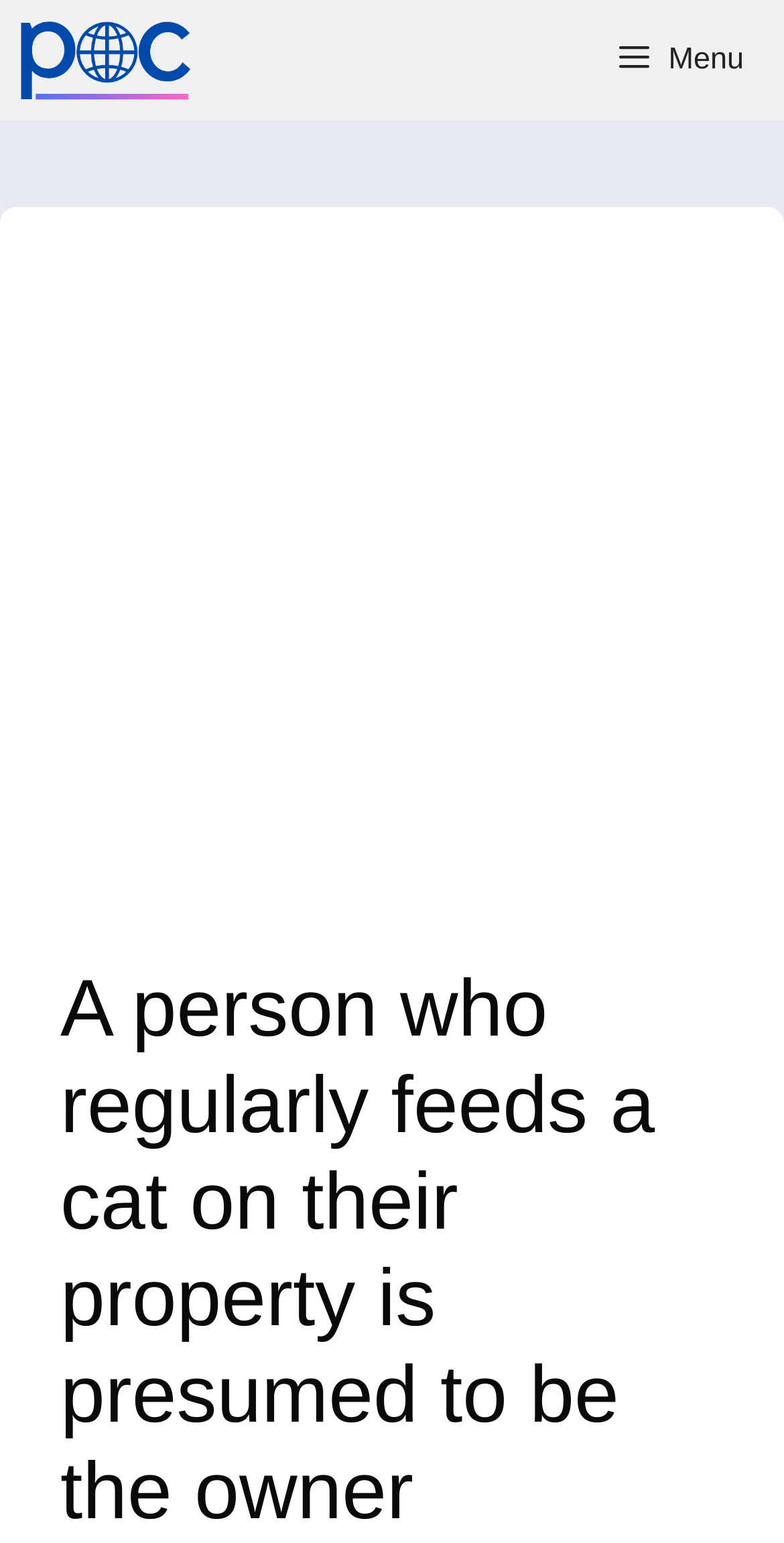Explain in detail what is displayed on the webpage.

The webpage appears to be a blog post or article about a specific topic related to cat ownership. At the top of the page, there is a navigation menu labeled "Primary" that spans the entire width of the page. Within this menu, there is a link to "Michael Broad" accompanied by a small image, positioned on the left side of the page. On the right side of the navigation menu, there is a button with a menu icon, which is not expanded by default.

Below the navigation menu, there is a large iframe that takes up most of the page's width and height, likely containing an advertisement. Above the iframe, there is a heading that summarizes the main topic of the page, stating "A person who regularly feeds a cat on their property is presumed to be the owner". This heading is positioned near the top of the page, slightly offset to the right.